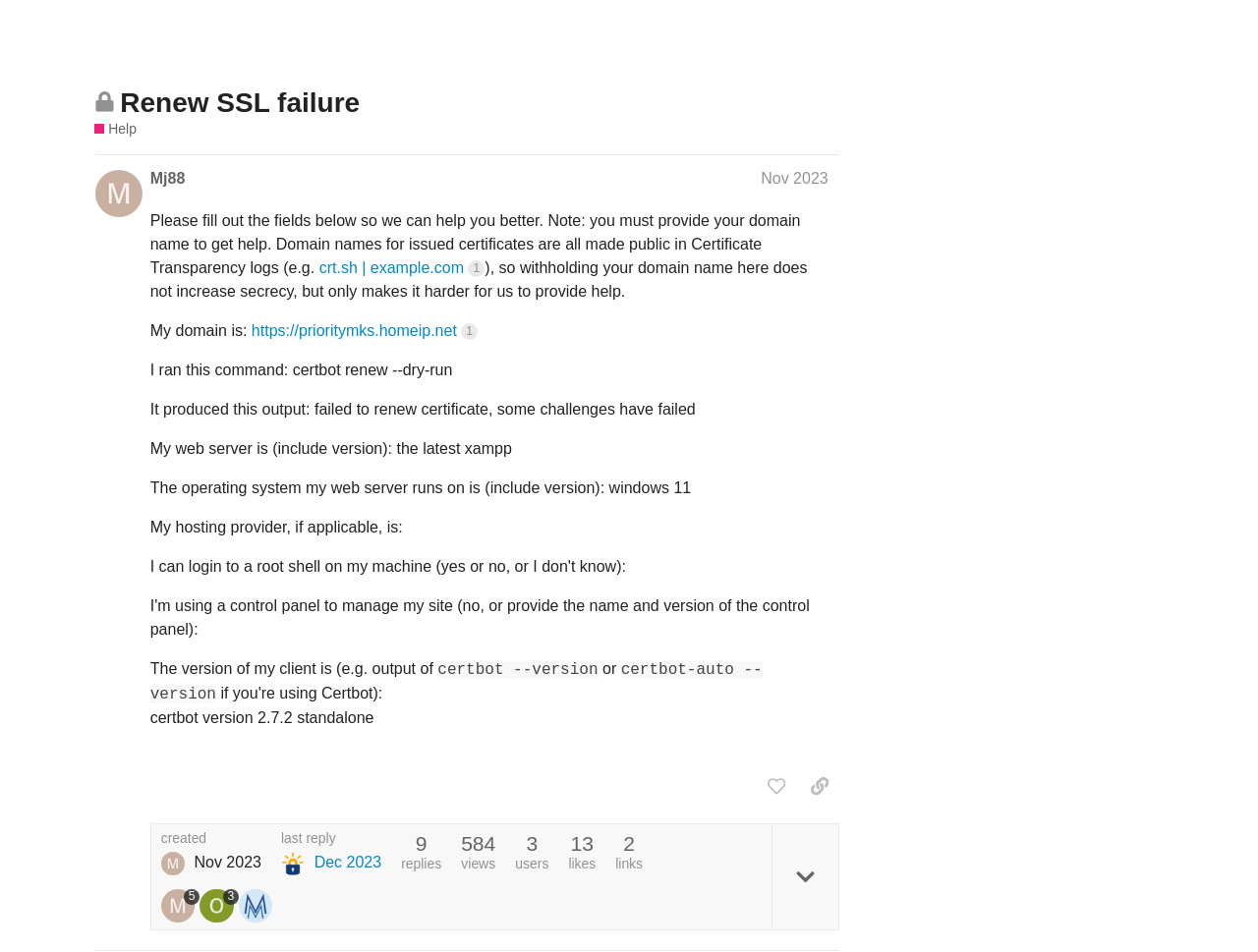Show the bounding box coordinates of the element that should be clicked to complete the task: "View the topic 'Renew SSL failure'".

[0.114, 0.009, 0.763, 0.039]